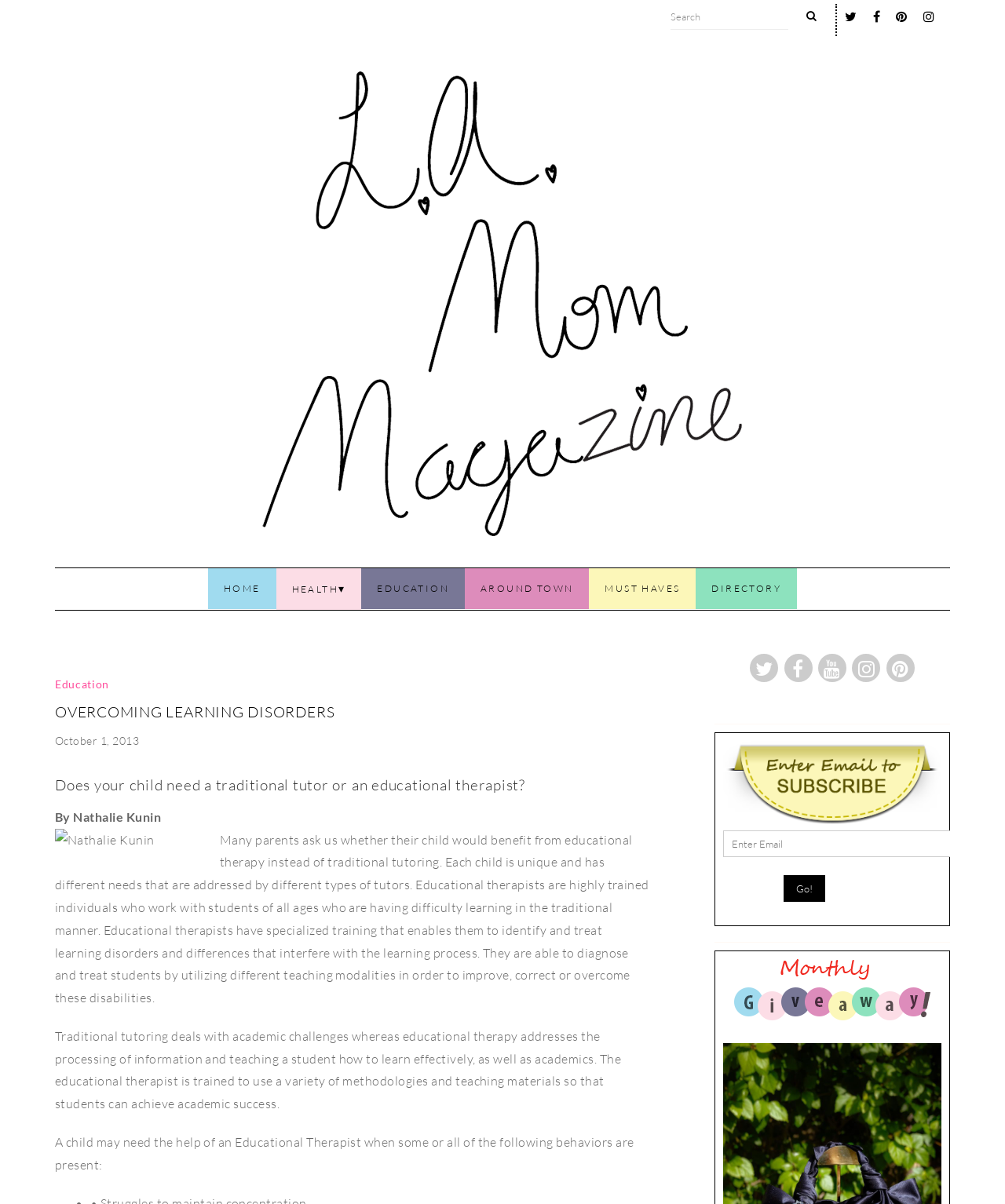Pinpoint the bounding box coordinates of the area that should be clicked to complete the following instruction: "Read the article about overcoming learning disorders". The coordinates must be given as four float numbers between 0 and 1, i.e., [left, top, right, bottom].

[0.055, 0.584, 0.648, 0.599]